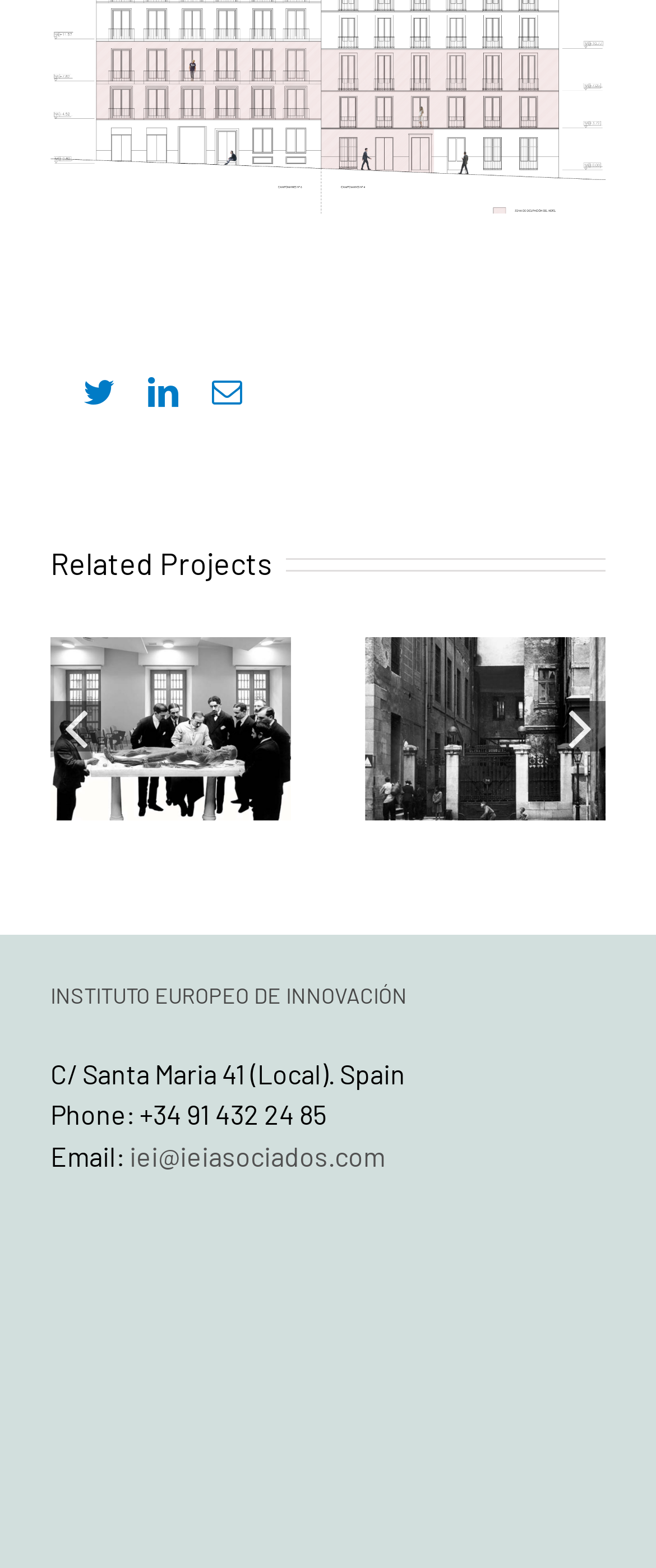Locate the bounding box coordinates of the segment that needs to be clicked to meet this instruction: "View Twitter profile".

[0.128, 0.24, 0.174, 0.259]